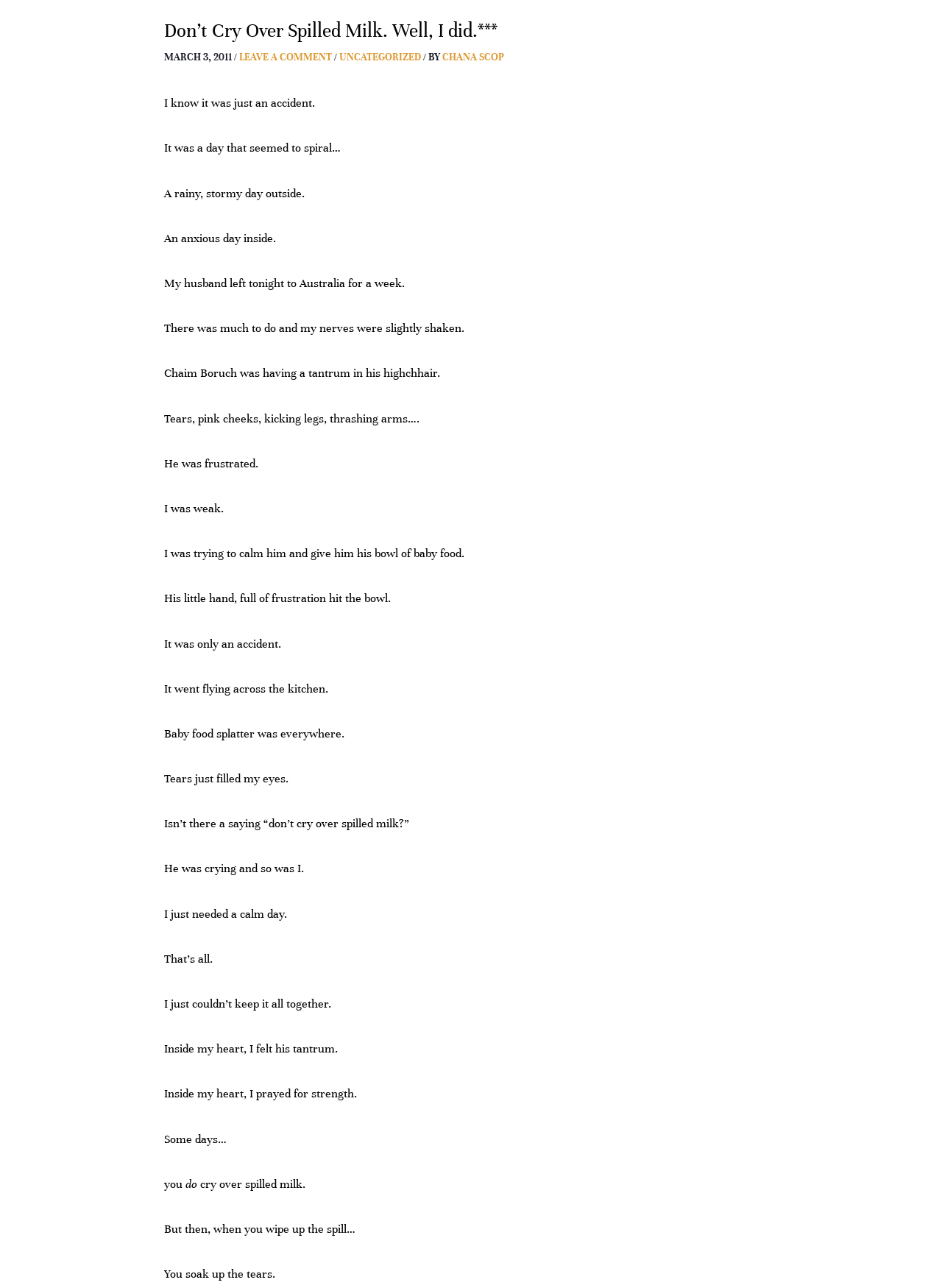Bounding box coordinates should be provided in the format (top-left x, top-left y, bottom-right x, bottom-right y) with all values between 0 and 1. Identify the bounding box for this UI element: Chana Scop

[0.47, 0.04, 0.535, 0.049]